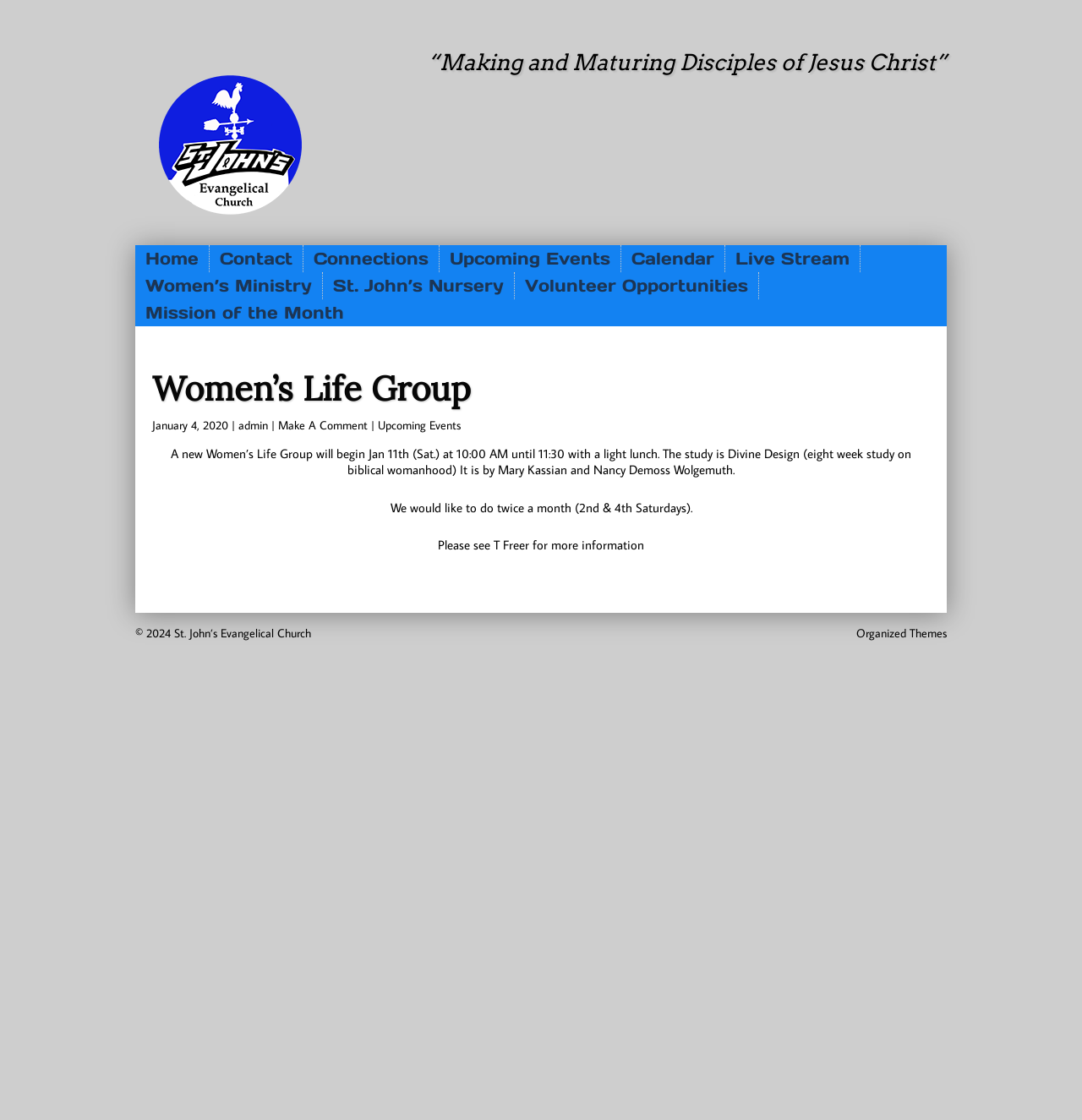What is the copyright year of the webpage?
Refer to the image and give a detailed answer to the query.

The copyright year of the webpage can be found at the bottom of the webpage, where it is written as '© 2024 St. John’s Evangelical Church'.